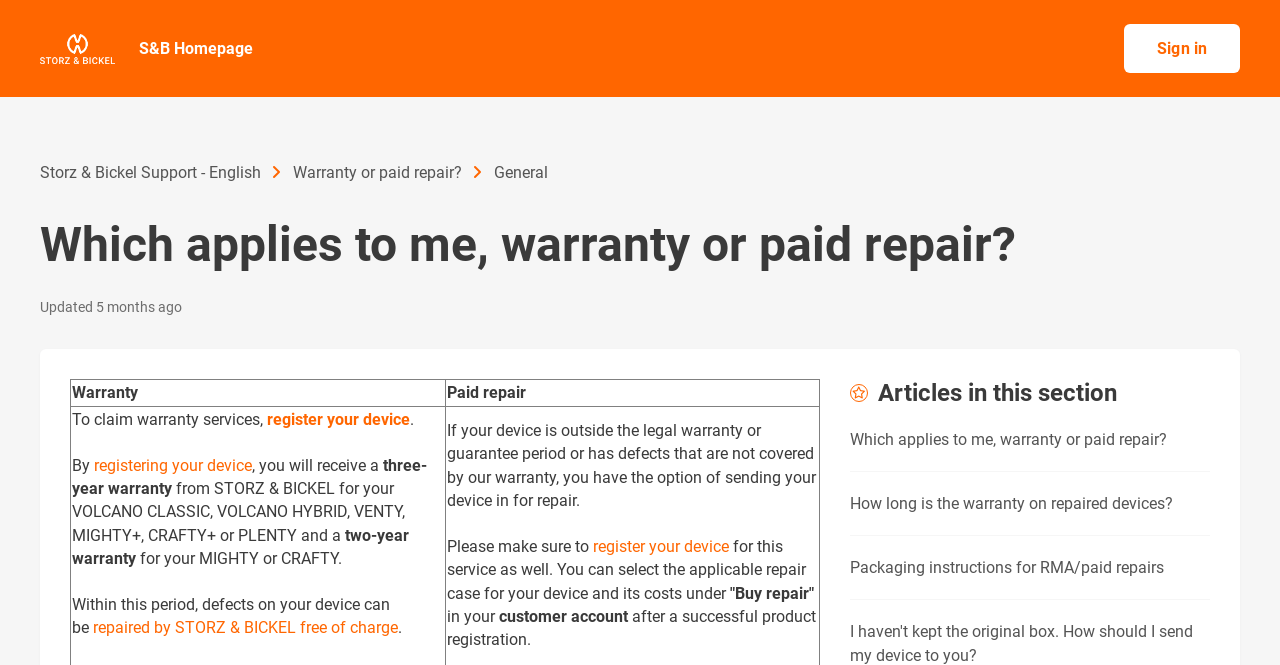Please find the bounding box for the UI component described as follows: "S&B Homepage".

[0.108, 0.056, 0.197, 0.091]